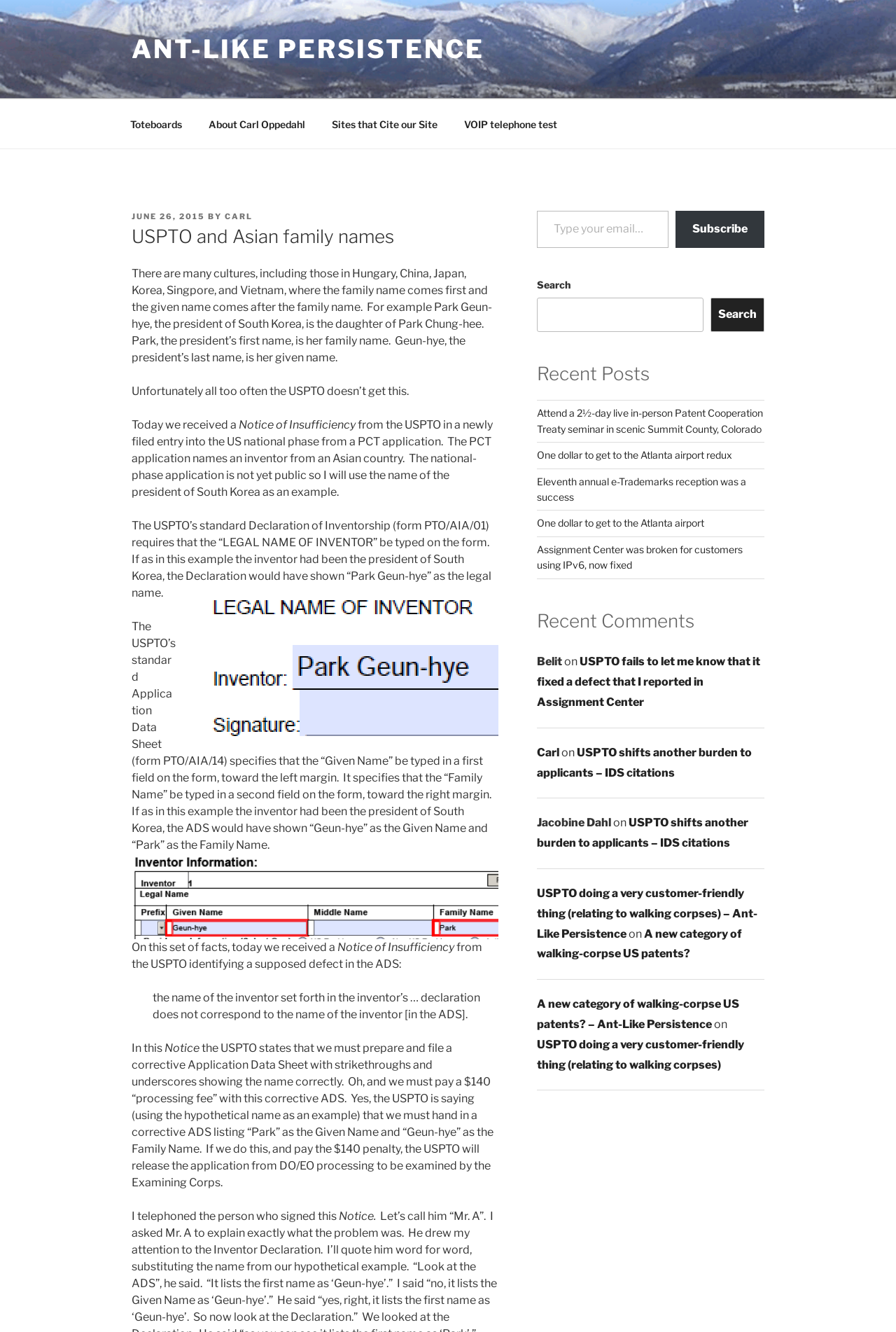Please identify the bounding box coordinates for the region that you need to click to follow this instruction: "Read the recent post about Patent Cooperation Treaty seminar".

[0.599, 0.306, 0.851, 0.326]